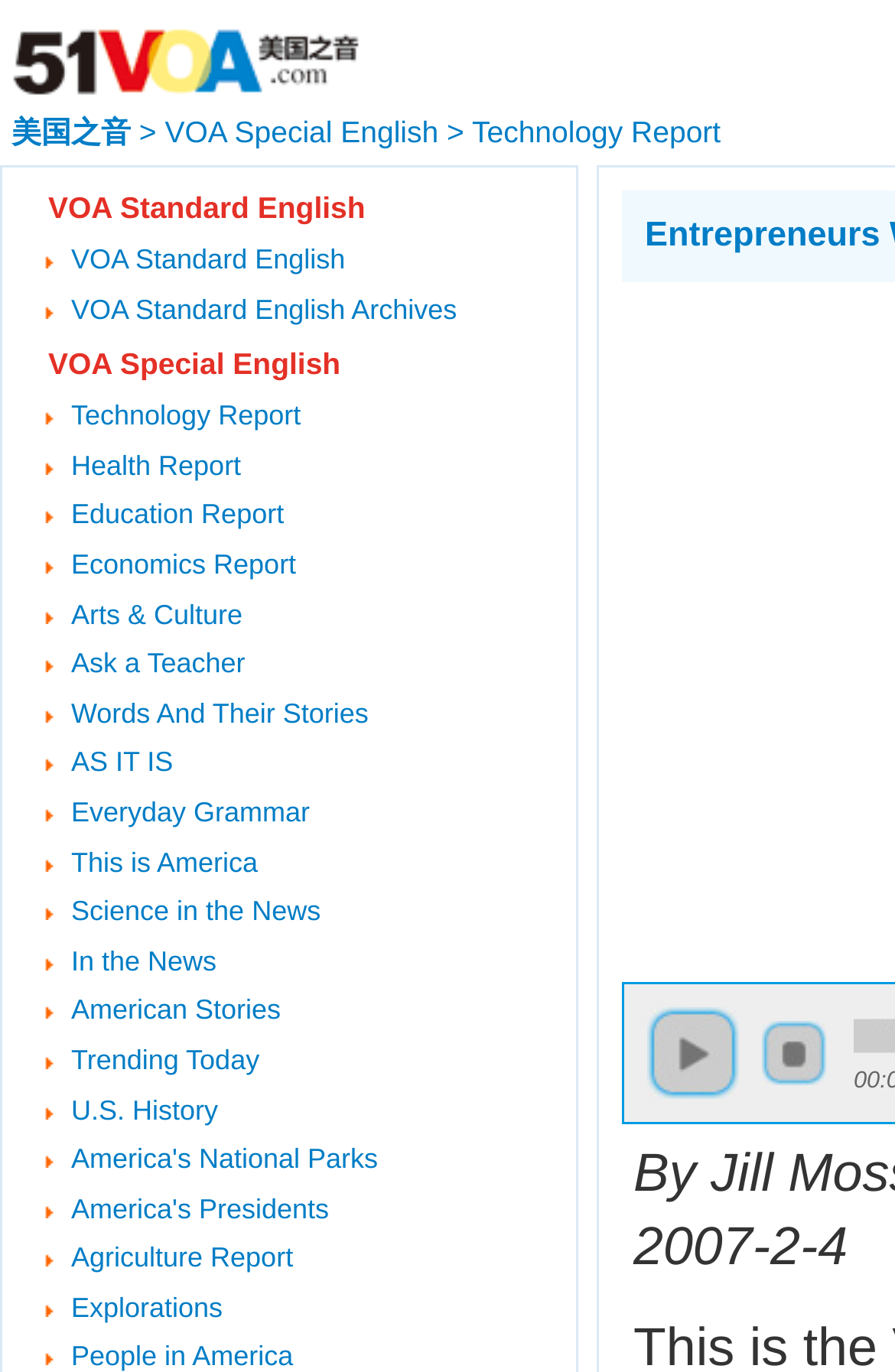Specify the bounding box coordinates for the region that must be clicked to perform the given instruction: "Visit Entrepreneurs Who Measure Their Return in 'Social Value'".

[0.0, 0.054, 0.415, 0.079]